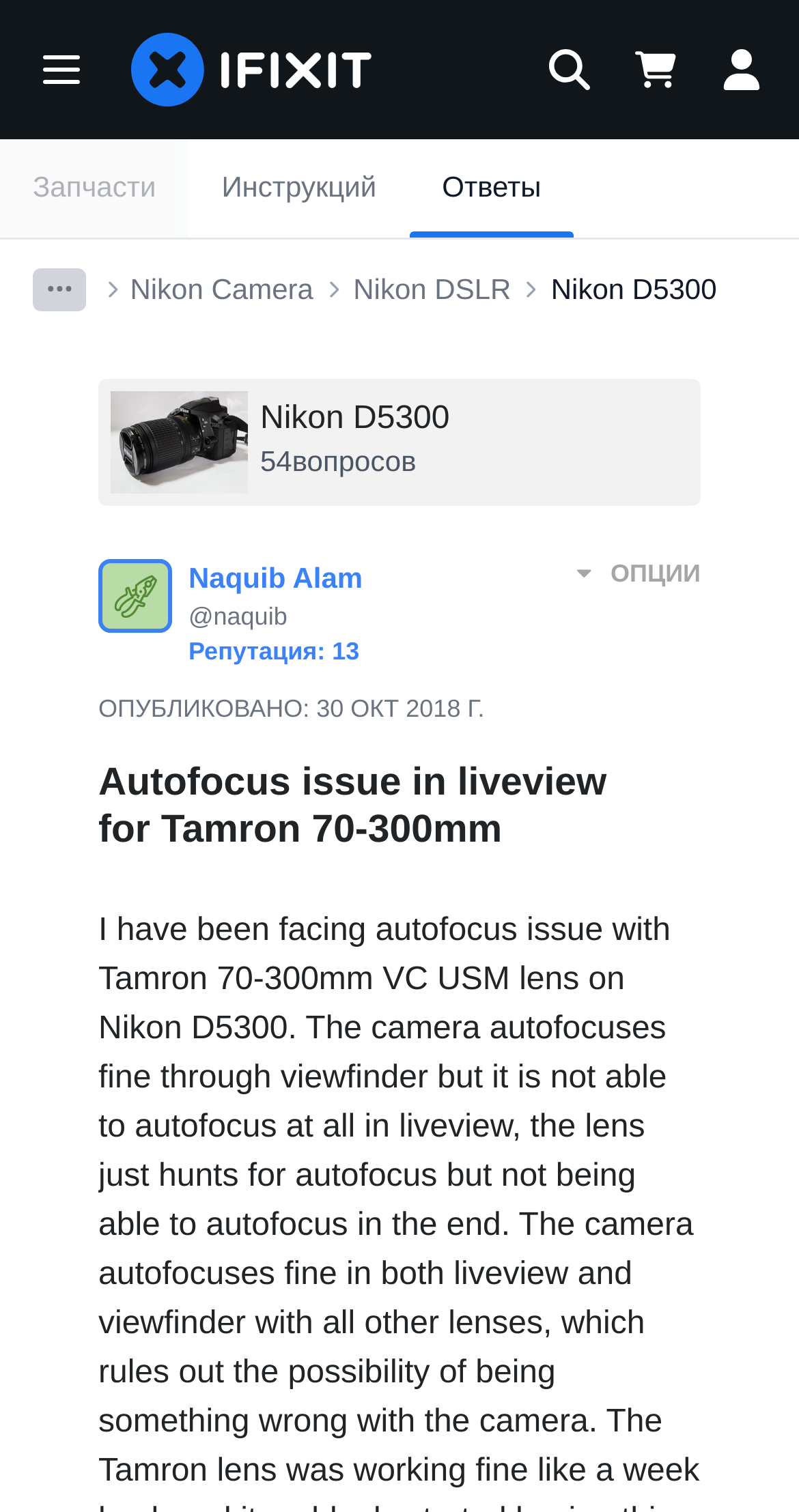Please identify the coordinates of the bounding box that should be clicked to fulfill this instruction: "Click the 'Menu' button".

[0.031, 0.022, 0.123, 0.07]